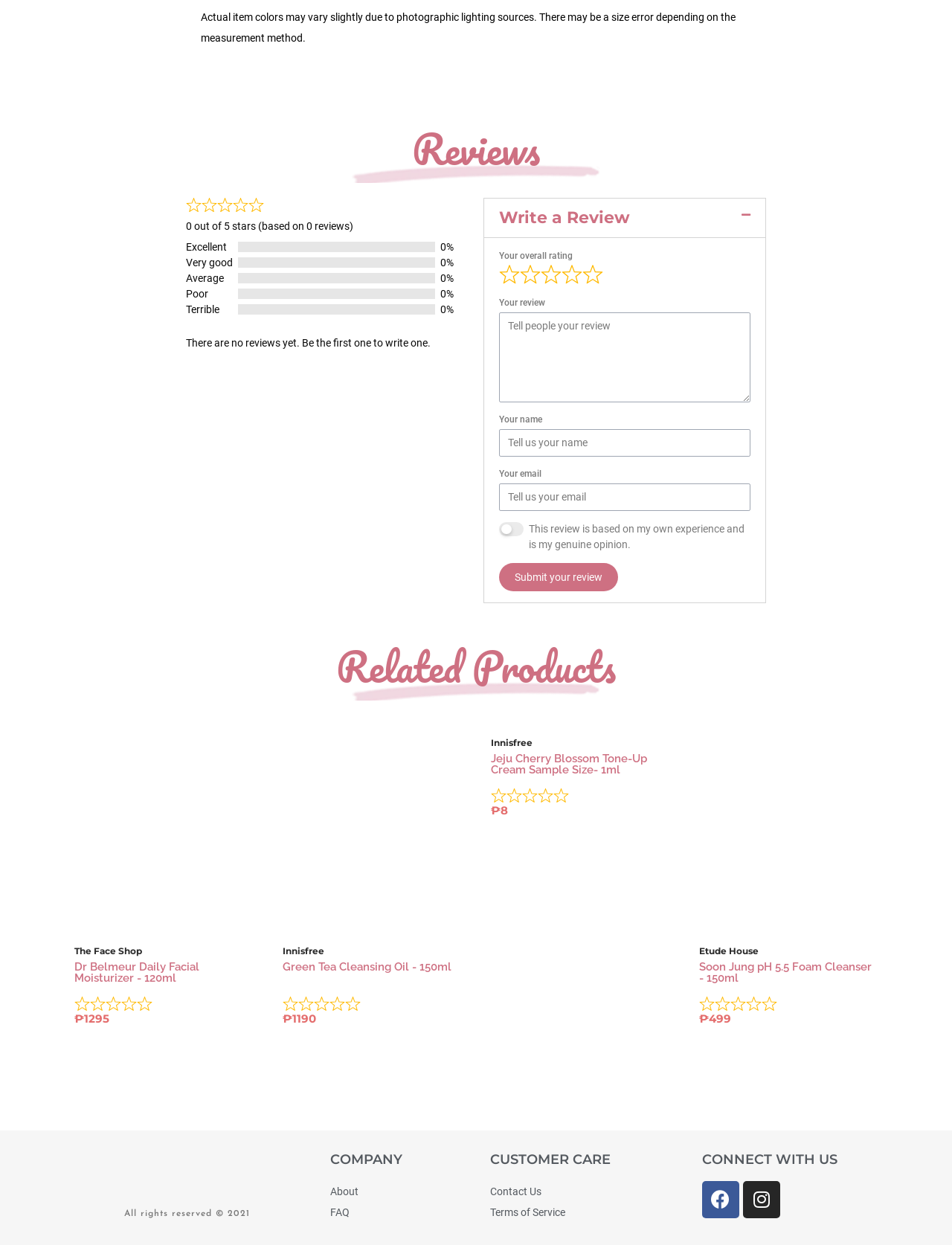Refer to the screenshot and answer the following question in detail:
What is the price of the 'Dr Belmeur Daily Facial Moisturizer - 120ml' product?

I found the price information in the 'Related Products' section, specifically in the 'article' element containing the 'Dr Belmeur Daily Facial Moisturizer - 120ml' product. The price is displayed as '₱1295'.